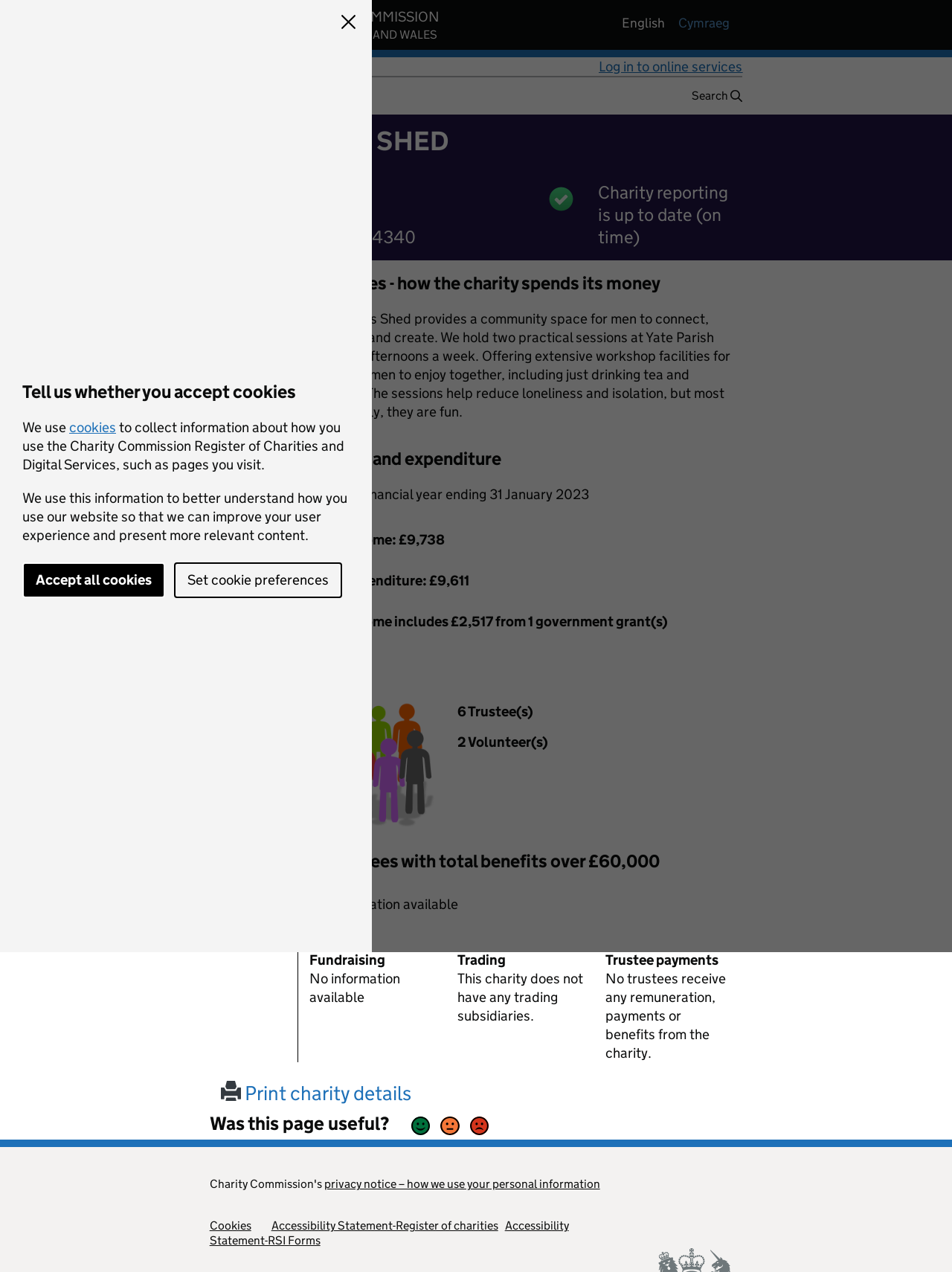Find and specify the bounding box coordinates that correspond to the clickable region for the instruction: "Print charity details".

[0.232, 0.85, 0.432, 0.869]